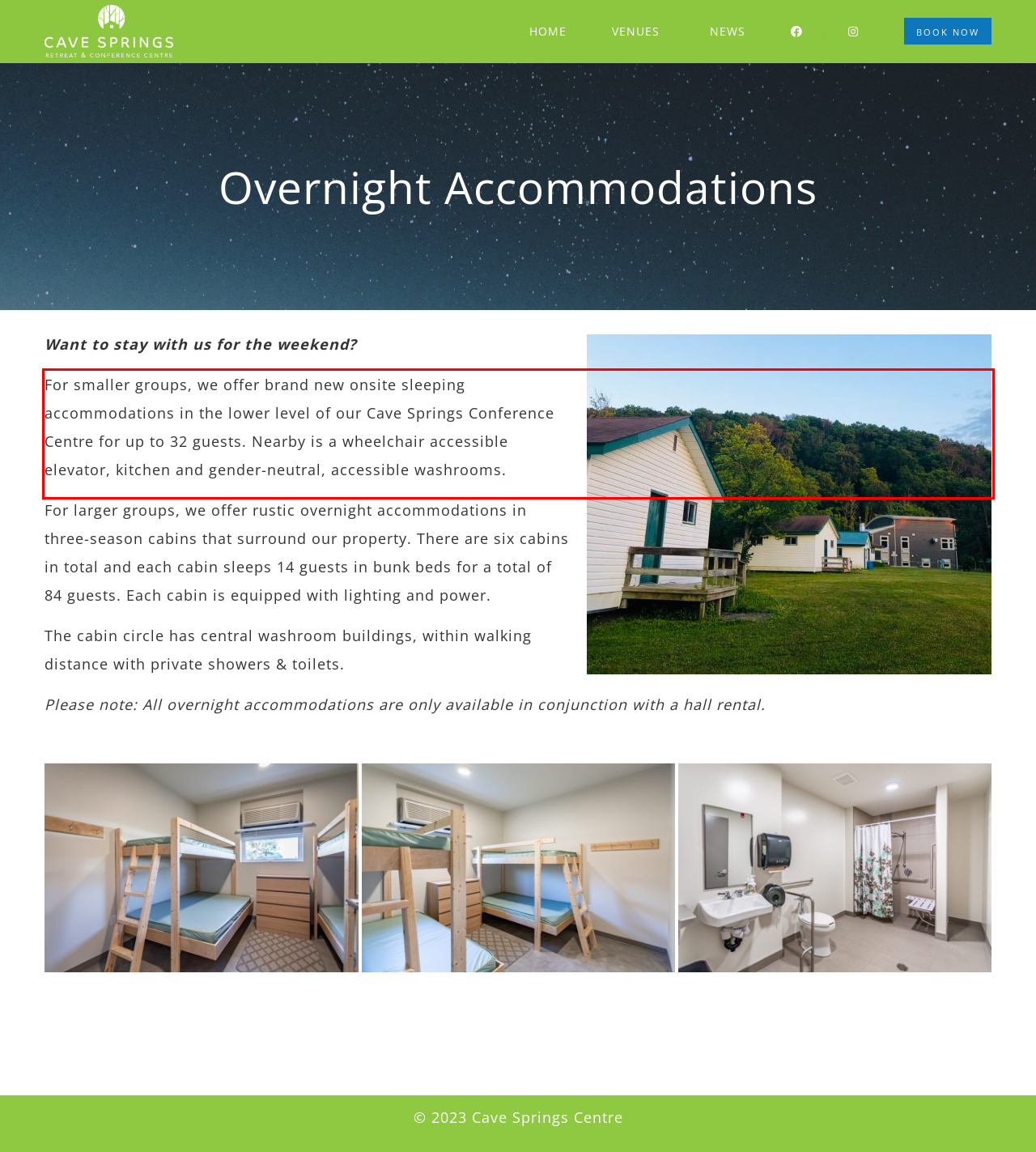You have a screenshot with a red rectangle around a UI element. Recognize and extract the text within this red bounding box using OCR.

For smaller groups, we offer brand new onsite sleeping accommodations in the lower level of our Cave Springs Conference Centre for up to 32 guests. Nearby is a wheelchair accessible elevator, kitchen and gender-neutral, accessible washrooms.